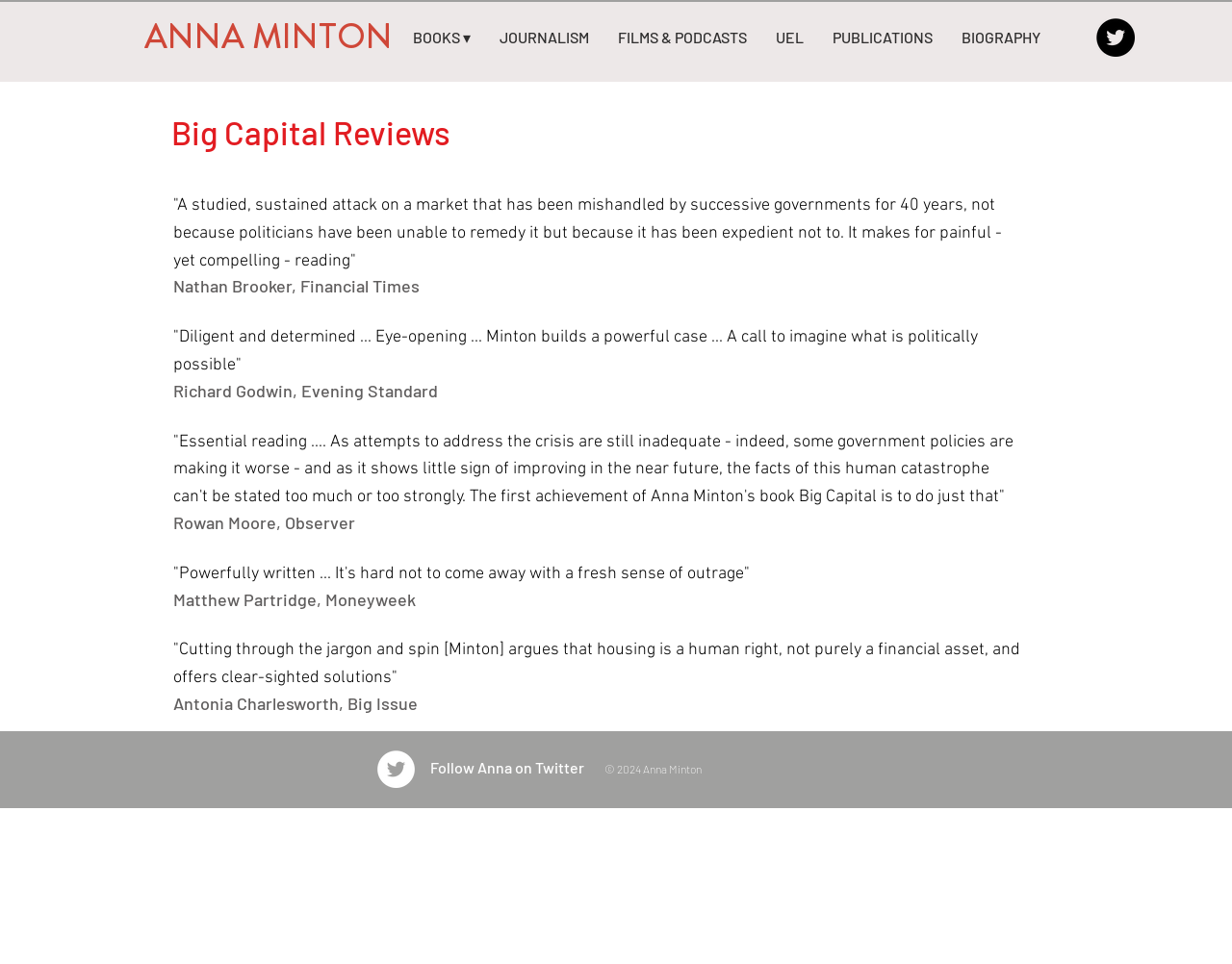Highlight the bounding box coordinates of the region I should click on to meet the following instruction: "browse film posters".

None